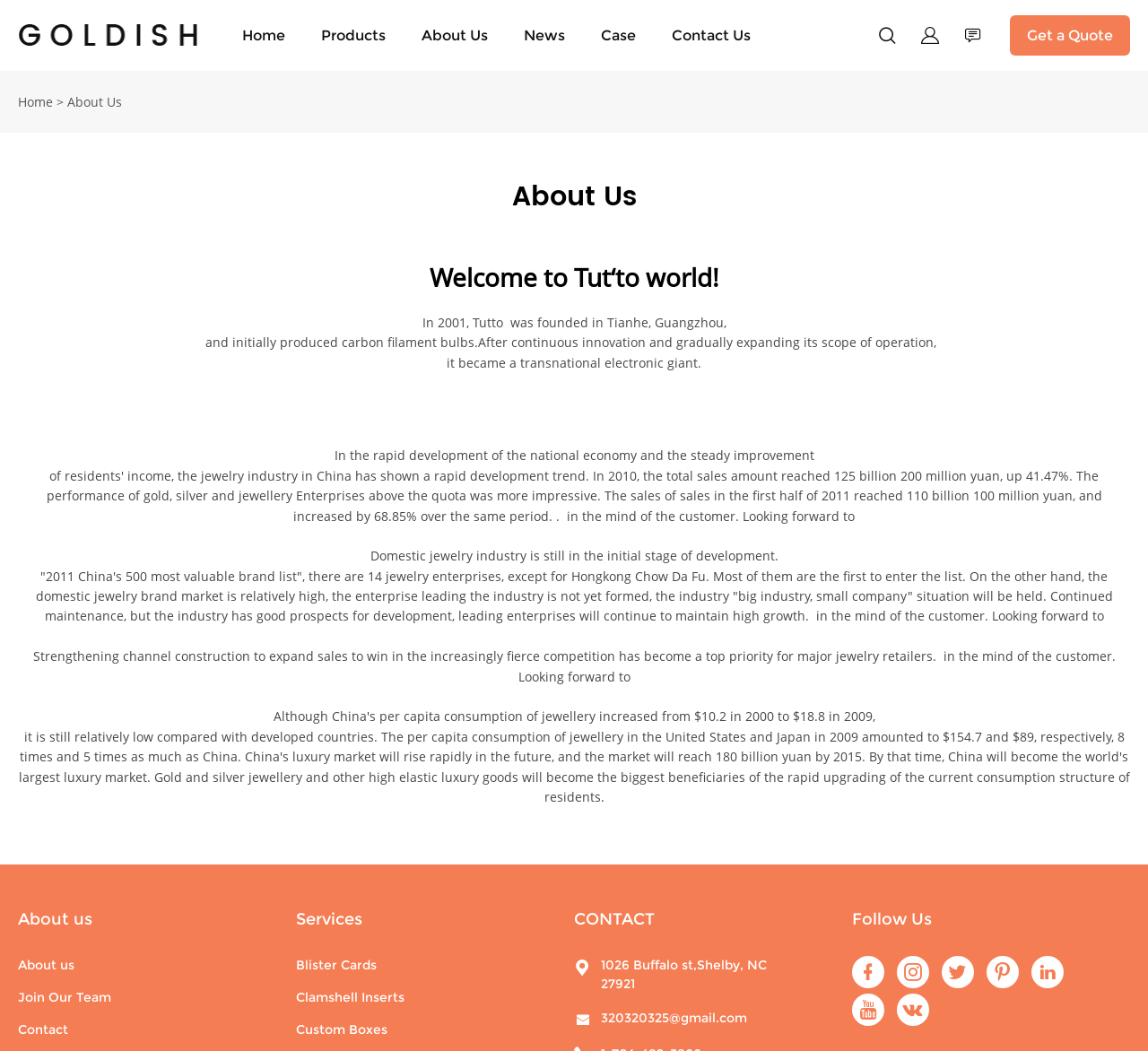Please find the bounding box coordinates of the section that needs to be clicked to achieve this instruction: "Click on Home".

[0.195, 0.026, 0.264, 0.042]